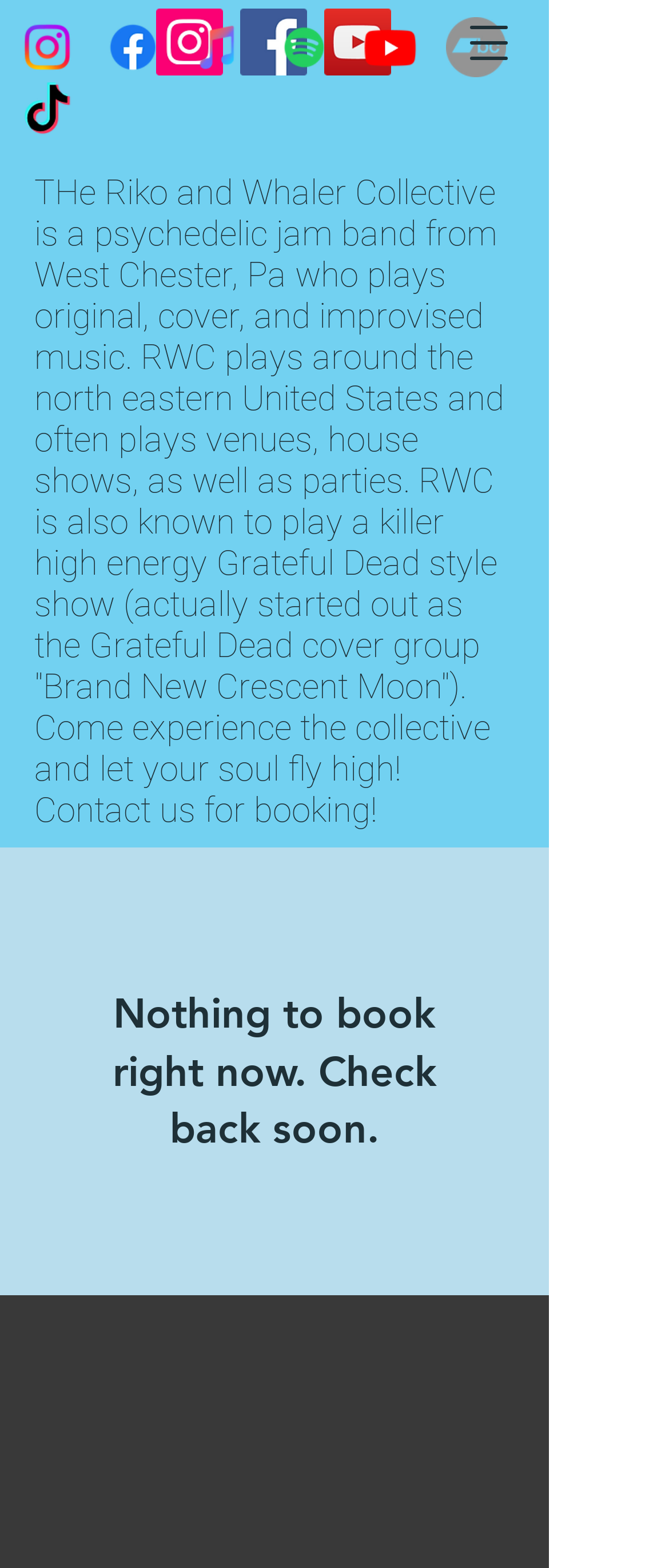Use the information in the screenshot to answer the question comprehensively: What type of music does Riko and Whaler Collective play?

I read the description of the Riko and Whaler Collective, which states that they are a psychedelic jam band from West Chester, Pa who plays original, cover, and improvised music.